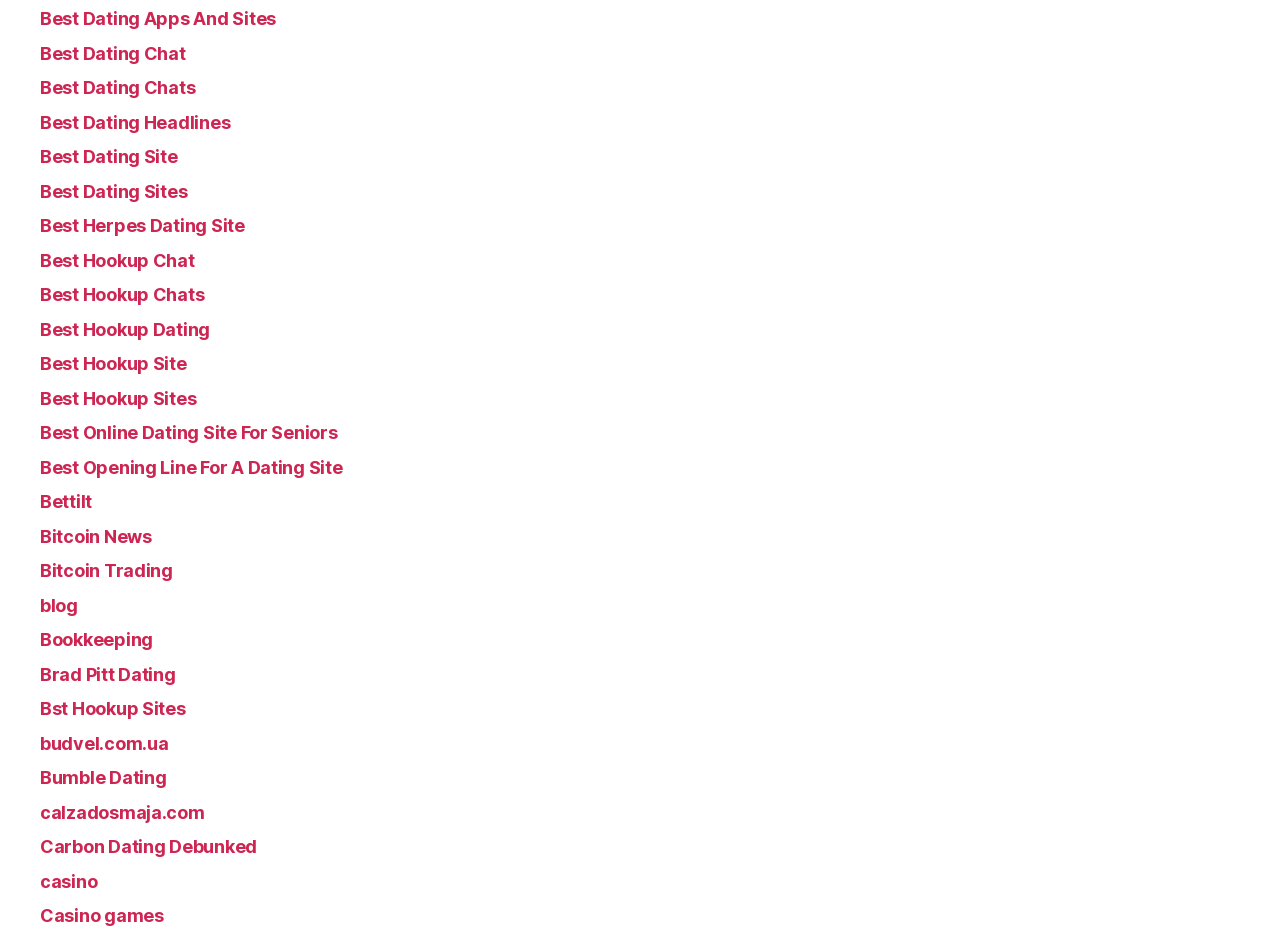Specify the bounding box coordinates for the region that must be clicked to perform the given instruction: "Read Bitcoin News".

[0.031, 0.741, 0.133, 0.767]